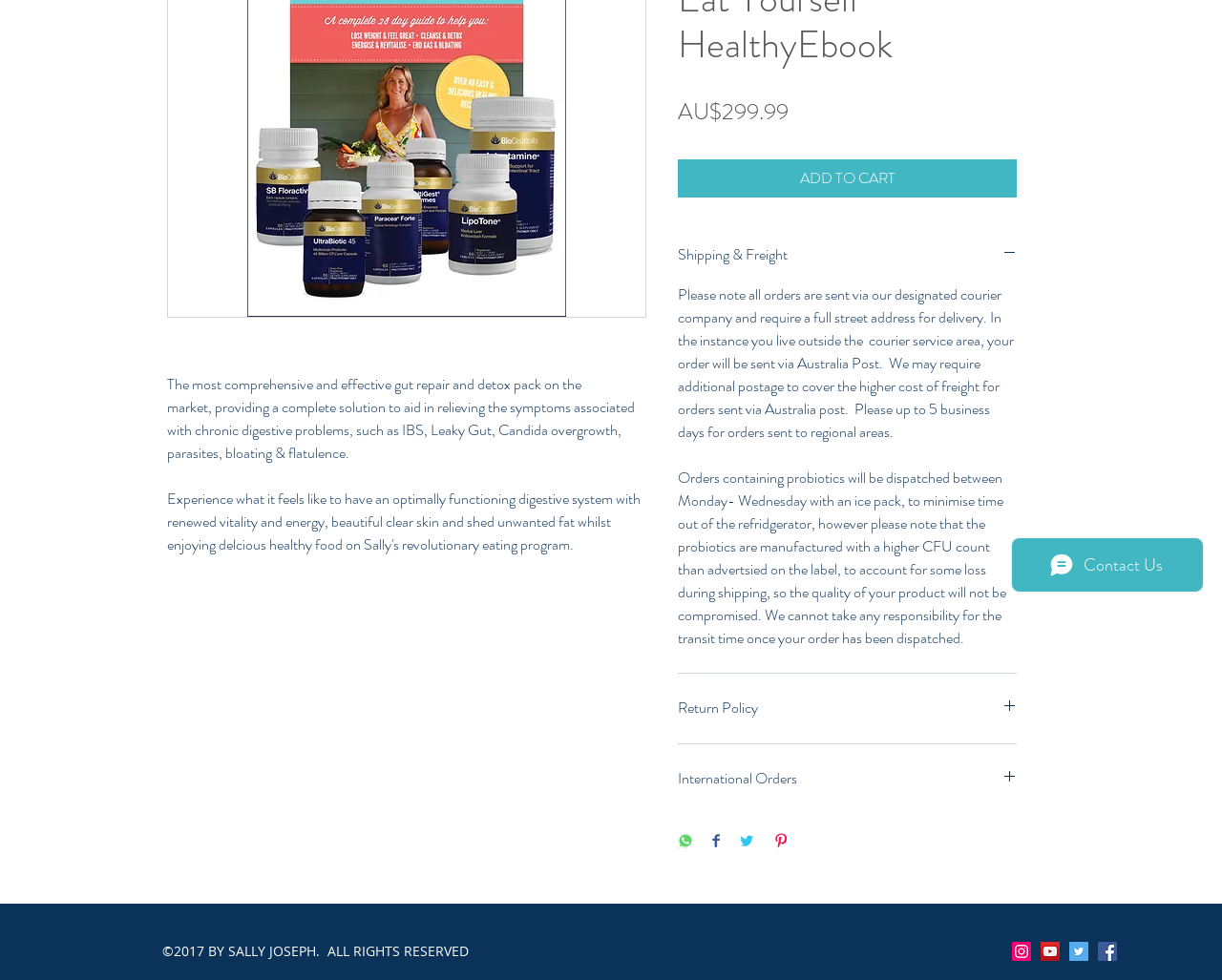Identify the bounding box for the UI element described as: "Return Policy". The coordinates should be four float numbers between 0 and 1, i.e., [left, top, right, bottom].

[0.555, 0.711, 0.832, 0.735]